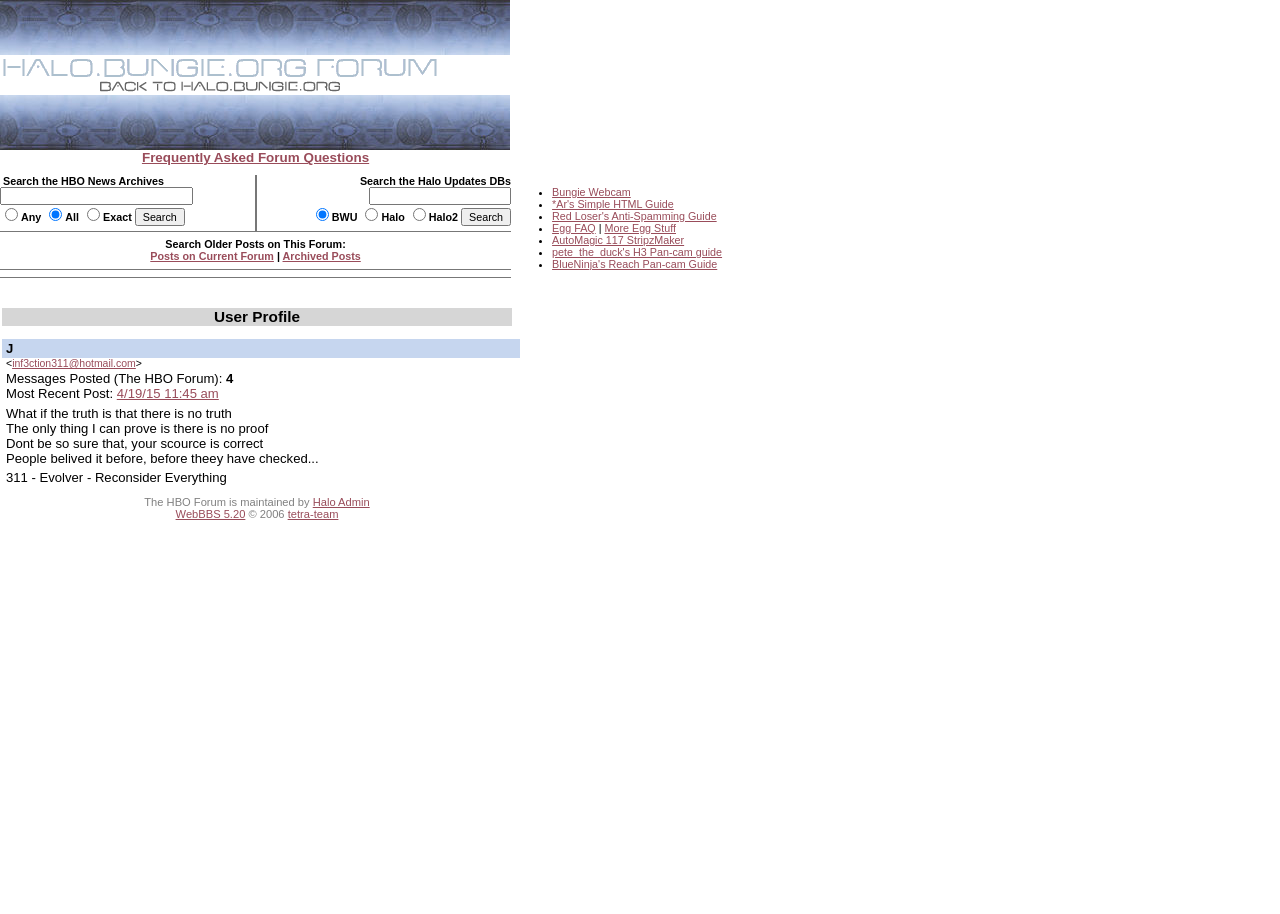Kindly provide the bounding box coordinates of the section you need to click on to fulfill the given instruction: "View Frequently Asked Forum Questions".

[0.111, 0.166, 0.288, 0.179]